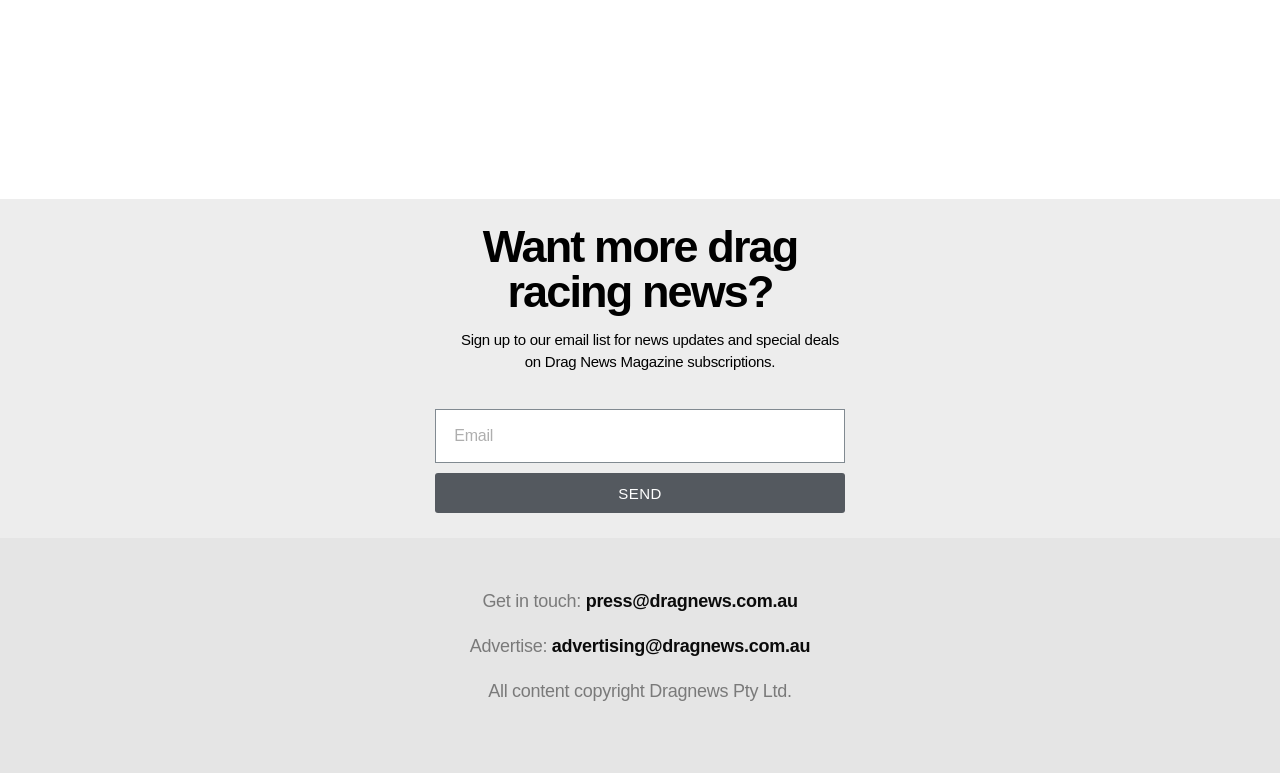How can I contact the website for advertising?
Using the visual information, respond with a single word or phrase.

advertising@dragnews.com.au